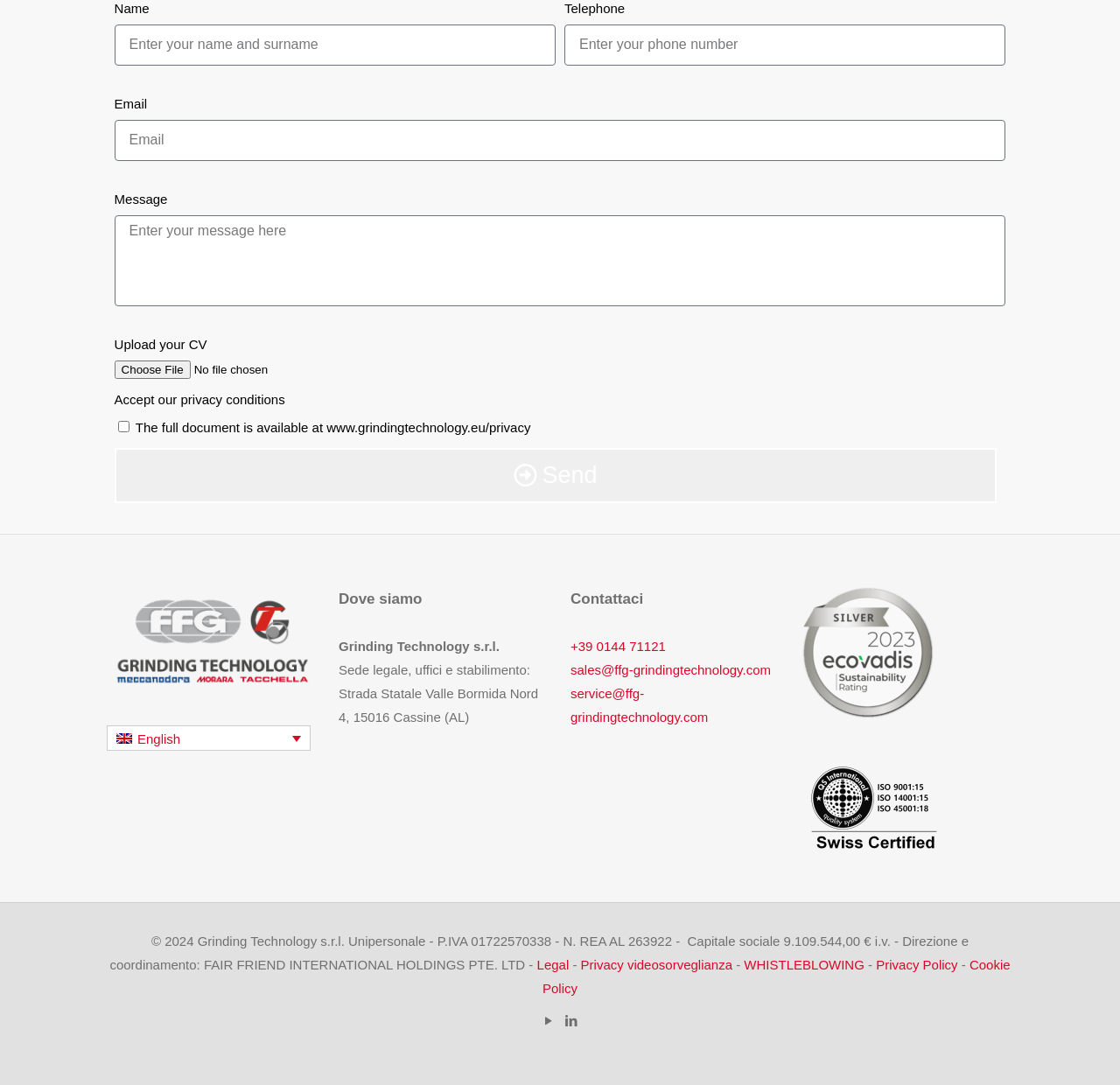What is the label of the first text box?
Please use the image to deliver a detailed and complete answer.

The first text box has a label 'Name' which is indicated by the StaticText element with OCR text 'Name' and bounding box coordinates [0.102, 0.001, 0.133, 0.015].